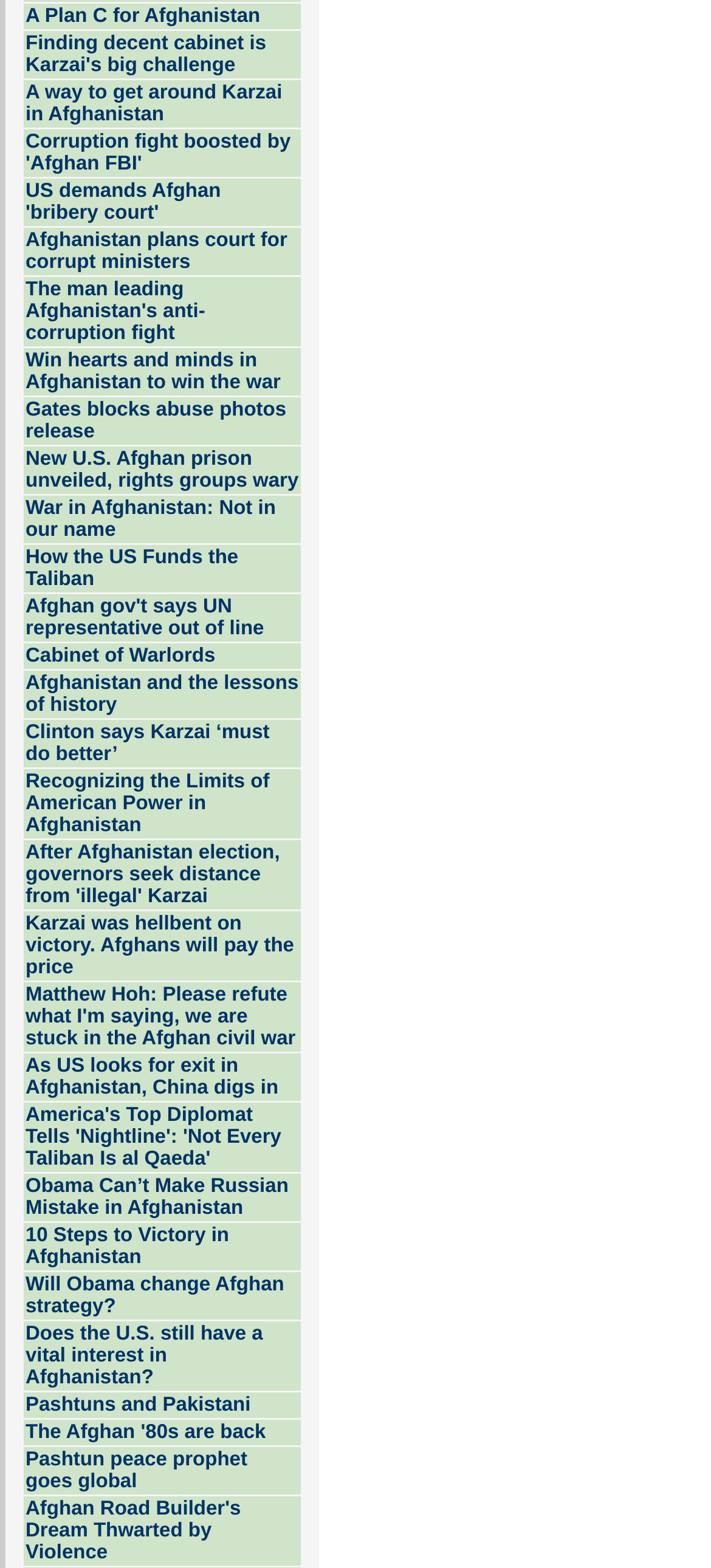Please identify the bounding box coordinates of the element's region that I should click in order to complete the following instruction: "Open 'A way to get around Karzai in Afghanistan'". The bounding box coordinates consist of four float numbers between 0 and 1, i.e., [left, top, right, bottom].

[0.036, 0.052, 0.397, 0.08]